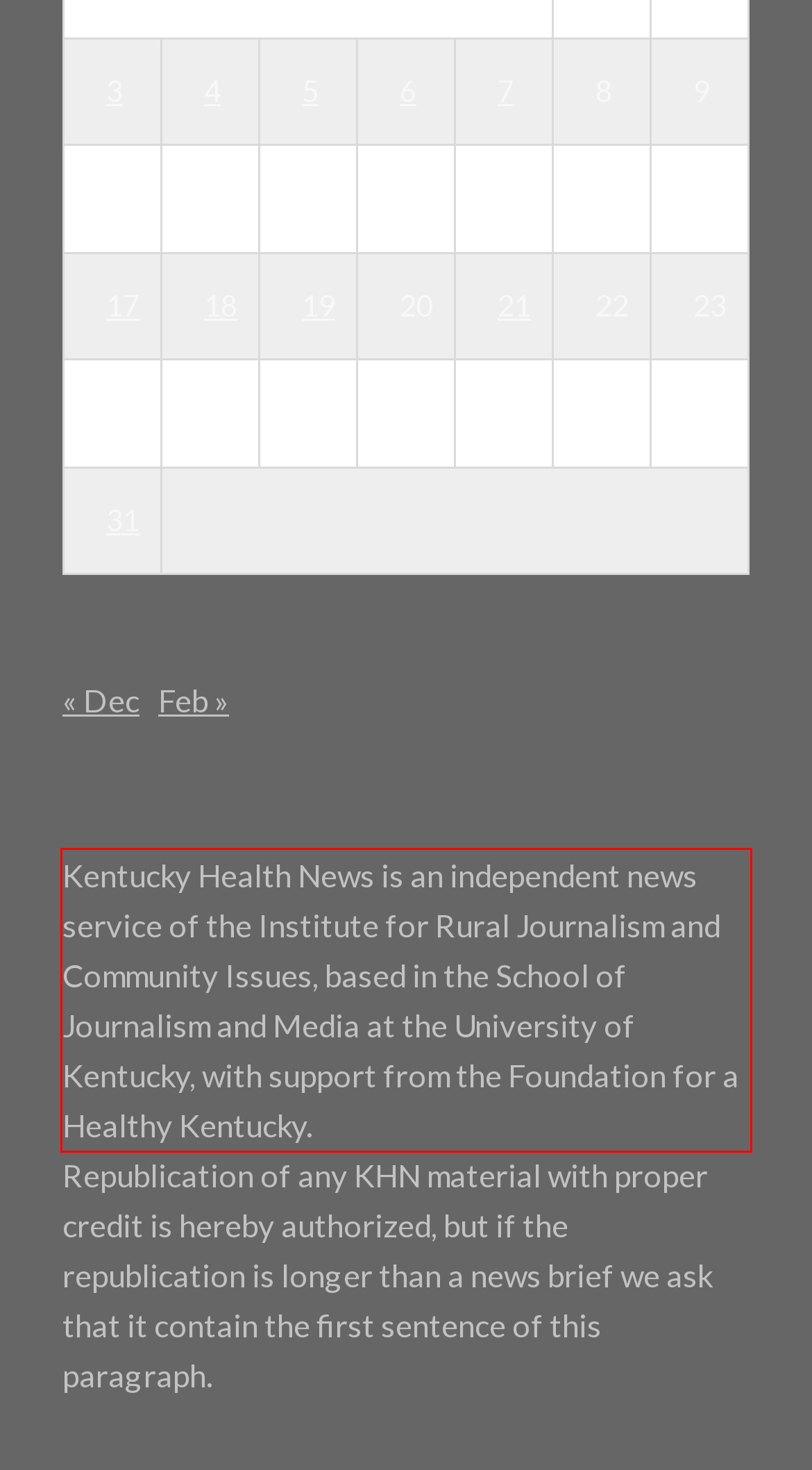Identify the text inside the red bounding box on the provided webpage screenshot by performing OCR.

Kentucky Health News is an independent news service of the Institute for Rural Journalism and Community Issues, based in the School of Journalism and Media at the University of Kentucky, with support from the Foundation for a Healthy Kentucky.